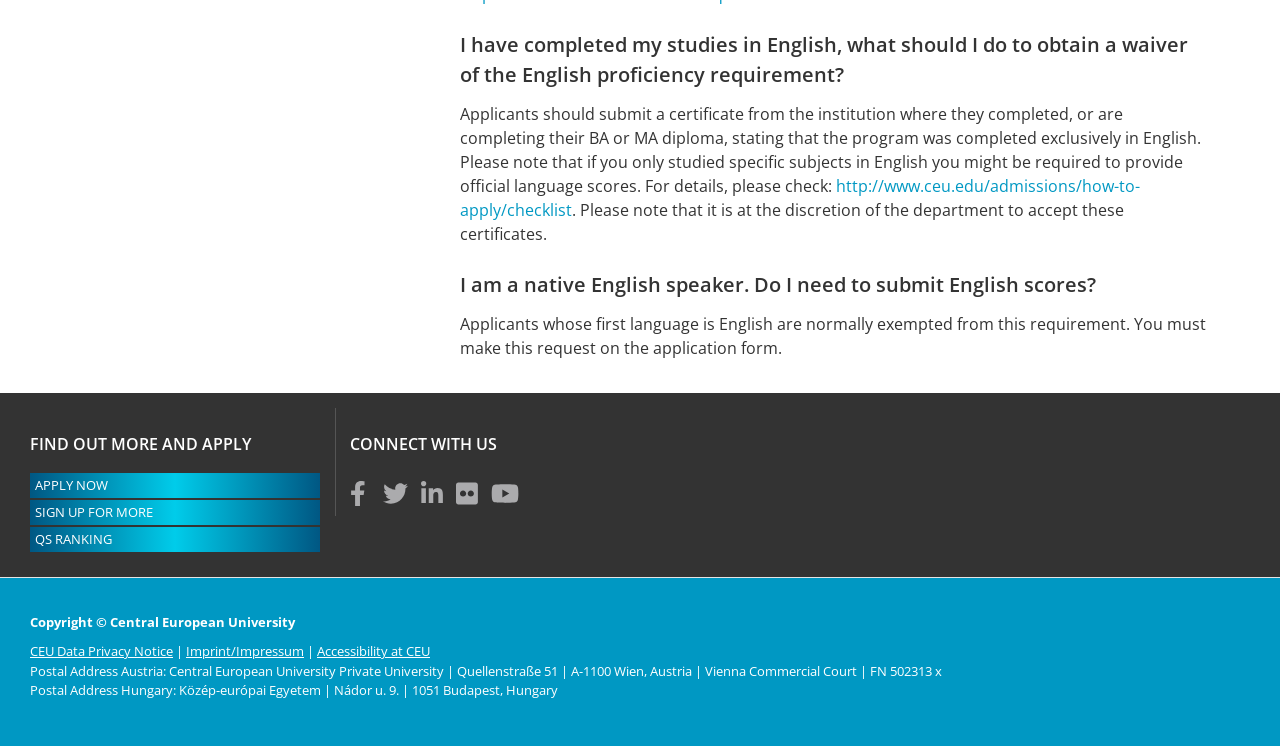Who is exempt from English scores?
Please give a detailed answer to the question using the information shown in the image.

The webpage states that applicants whose first language is English are normally exempted from submitting English scores, and they must make this request on the application form.